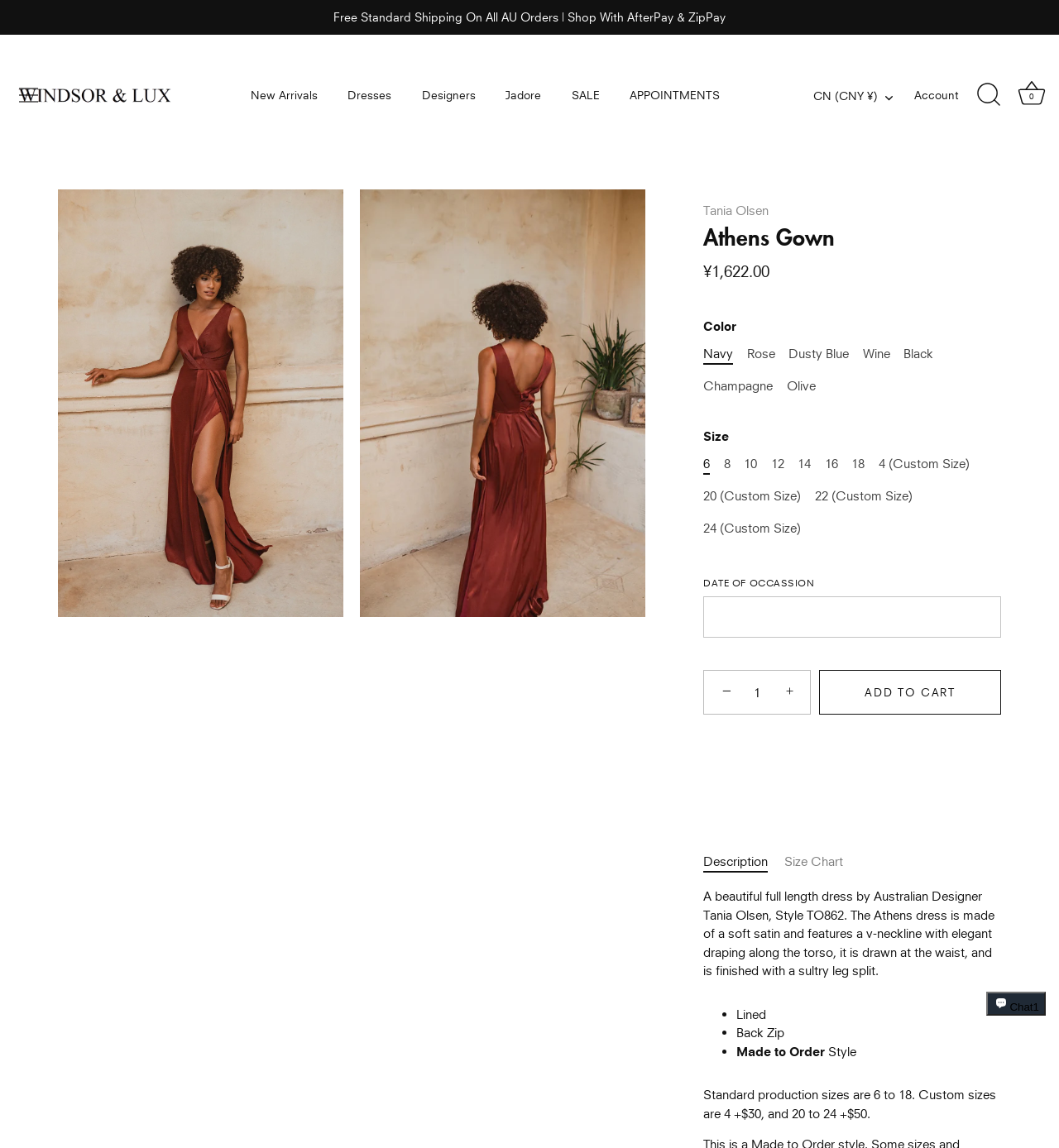Please find the bounding box coordinates of the section that needs to be clicked to achieve this instruction: "Check out the guide on 'How to Gain Weight Naturally and Safely'".

None